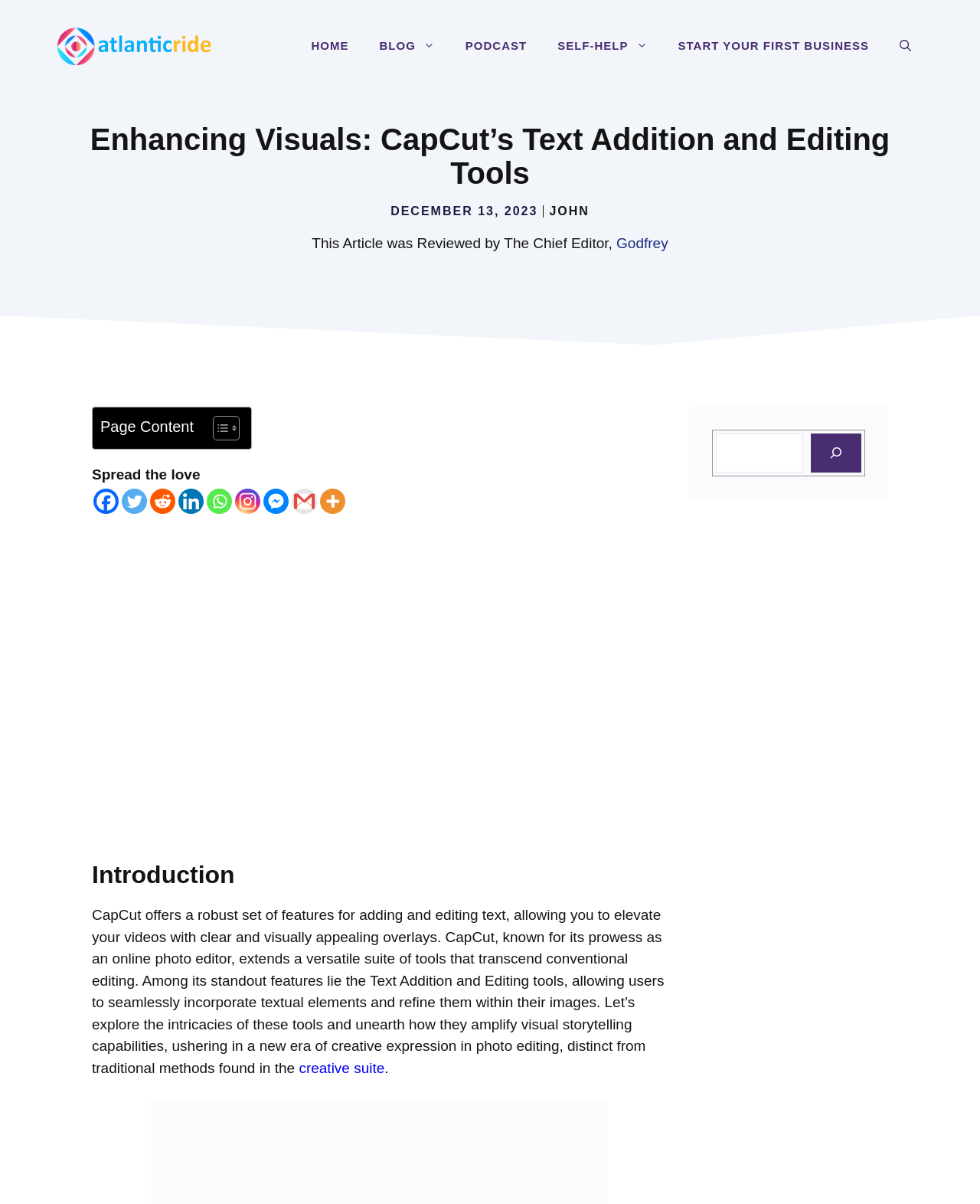Find the bounding box coordinates of the area that needs to be clicked in order to achieve the following instruction: "Toggle the table of content". The coordinates should be specified as four float numbers between 0 and 1, i.e., [left, top, right, bottom].

[0.205, 0.345, 0.241, 0.366]